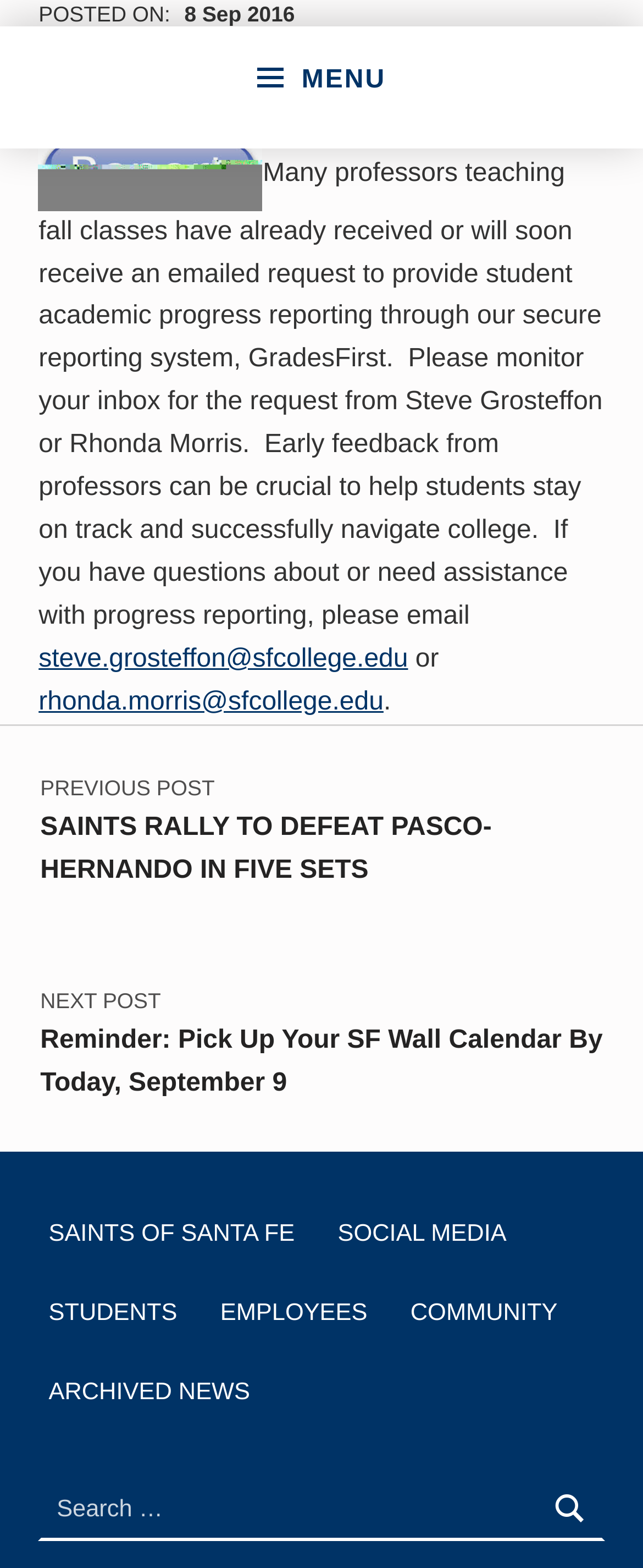Pinpoint the bounding box coordinates of the clickable element needed to complete the instruction: "Search for news". The coordinates should be provided as four float numbers between 0 and 1: [left, top, right, bottom].

[0.06, 0.943, 0.94, 0.983]